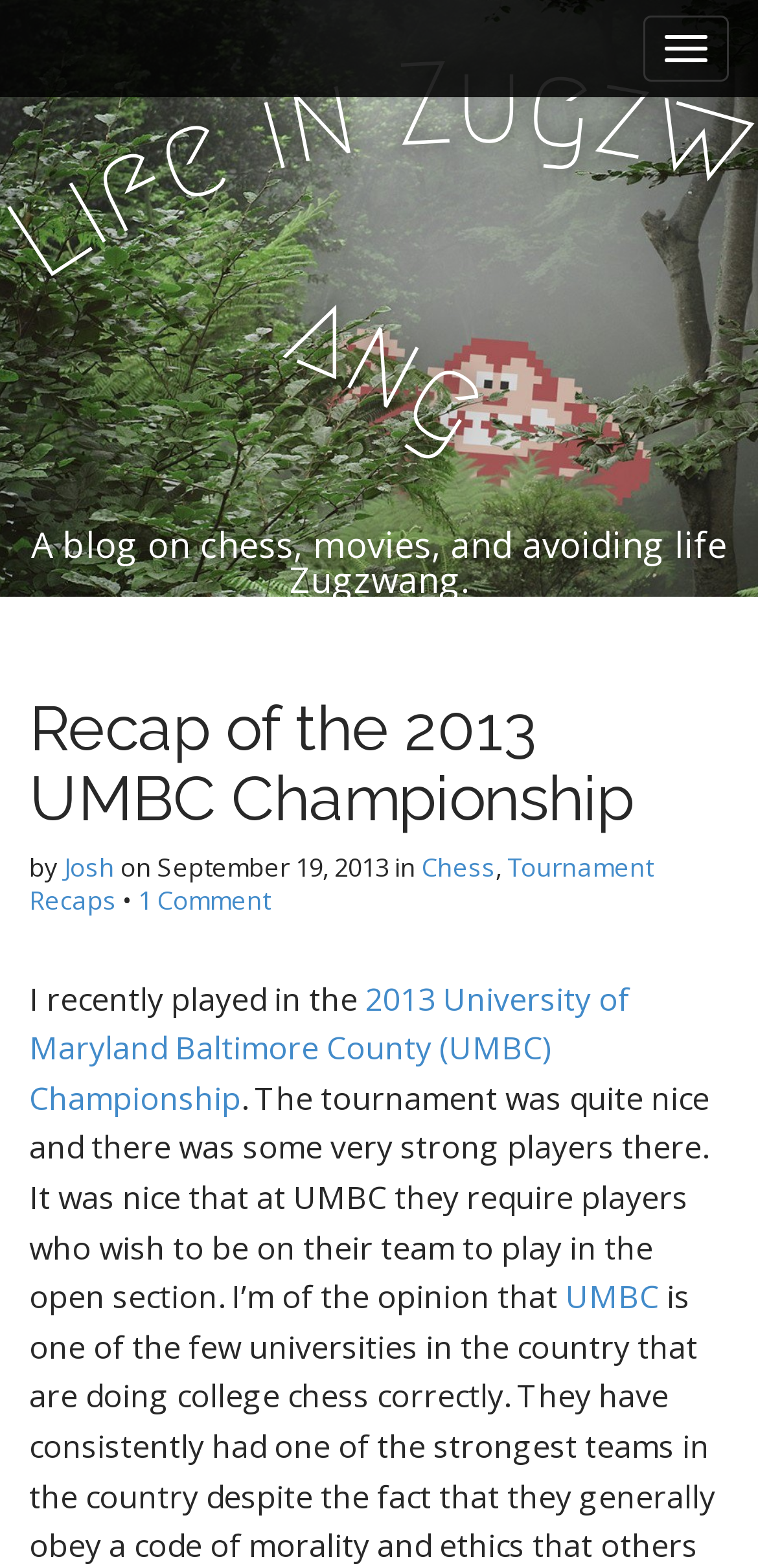Identify the bounding box for the element characterized by the following description: "Life in Zugzwang".

[0.0, 0.012, 1.0, 0.225]